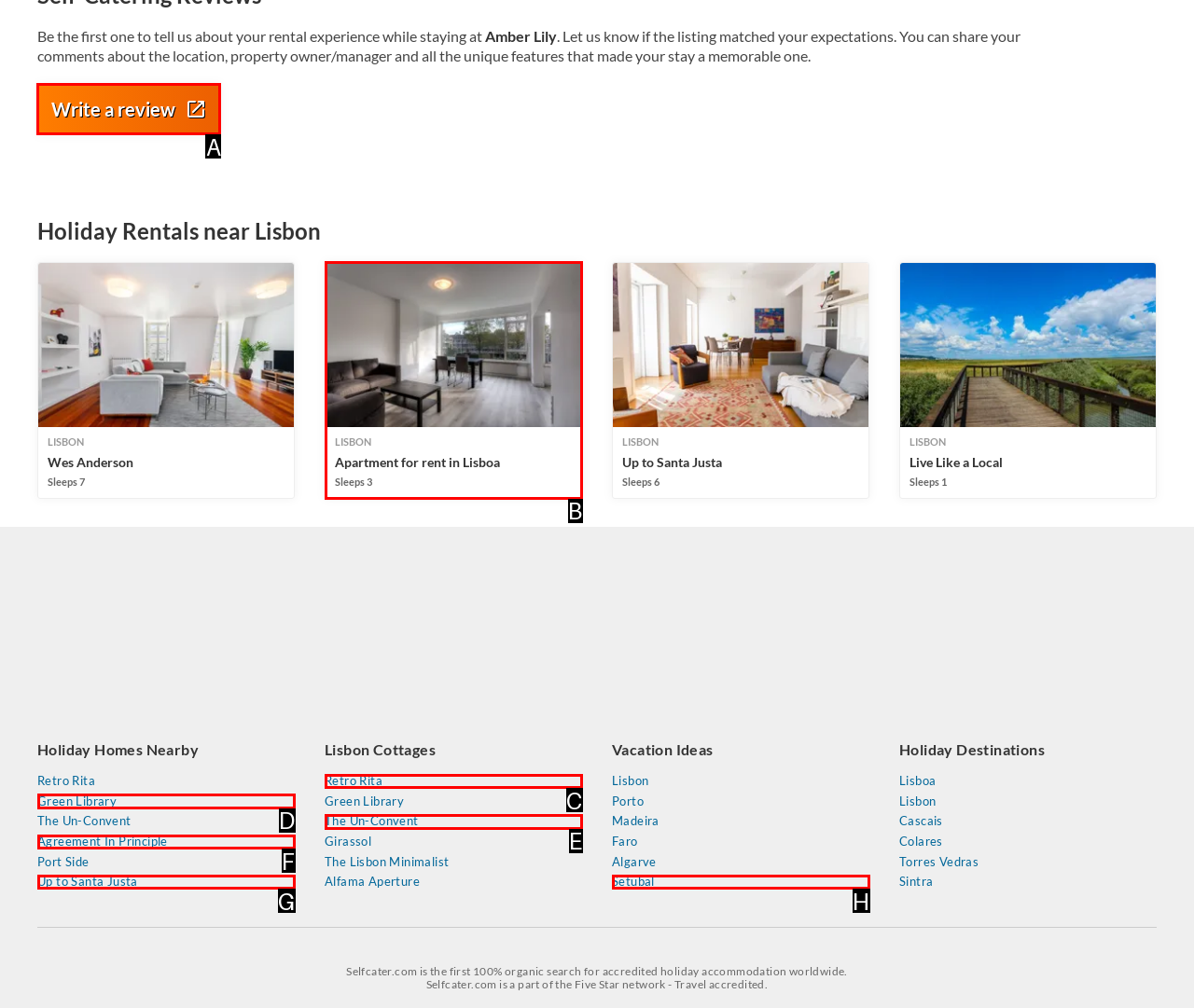Select the correct UI element to click for this task: Write a review.
Answer using the letter from the provided options.

A